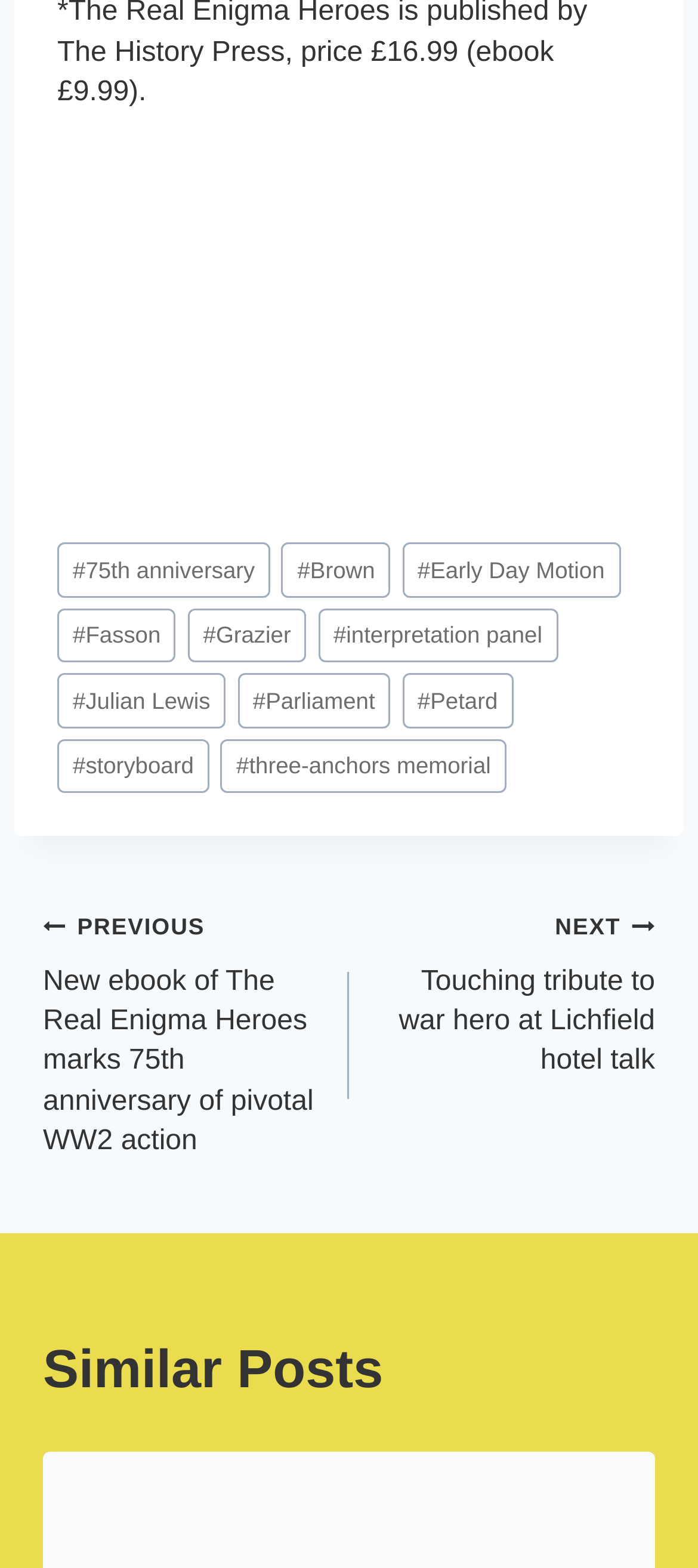Give a concise answer of one word or phrase to the question: 
What is the text of the heading above the similar posts section?

Similar Posts